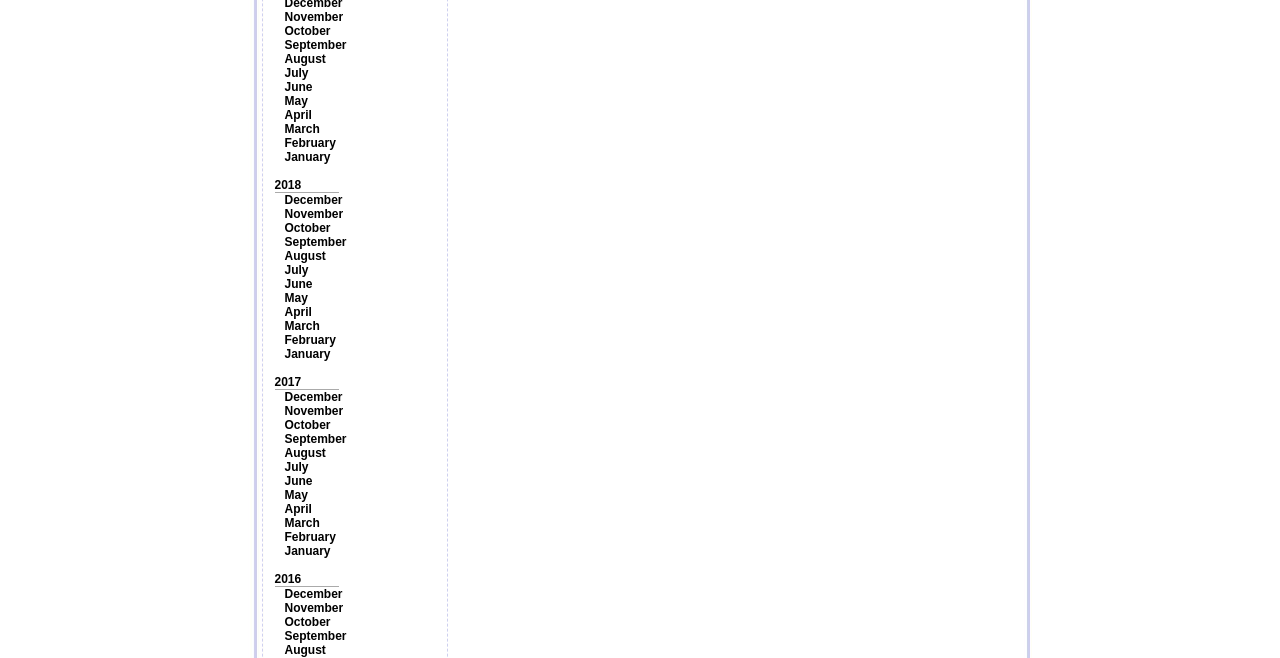Please provide the bounding box coordinates for the element that needs to be clicked to perform the following instruction: "Check 2016". The coordinates should be given as four float numbers between 0 and 1, i.e., [left, top, right, bottom].

[0.214, 0.869, 0.235, 0.891]